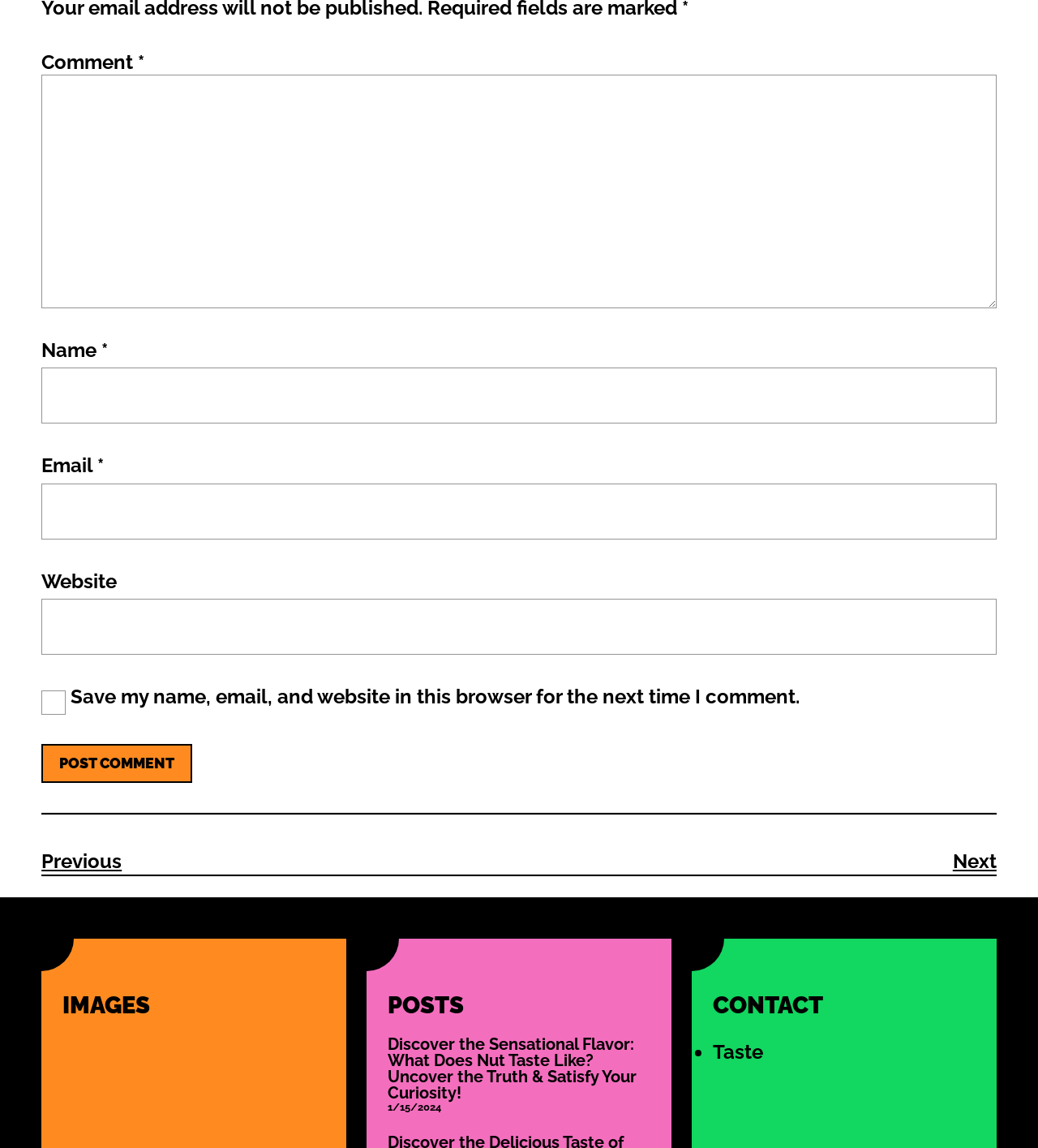Locate the bounding box coordinates of the item that should be clicked to fulfill the instruction: "Input your email".

[0.04, 0.421, 0.96, 0.47]